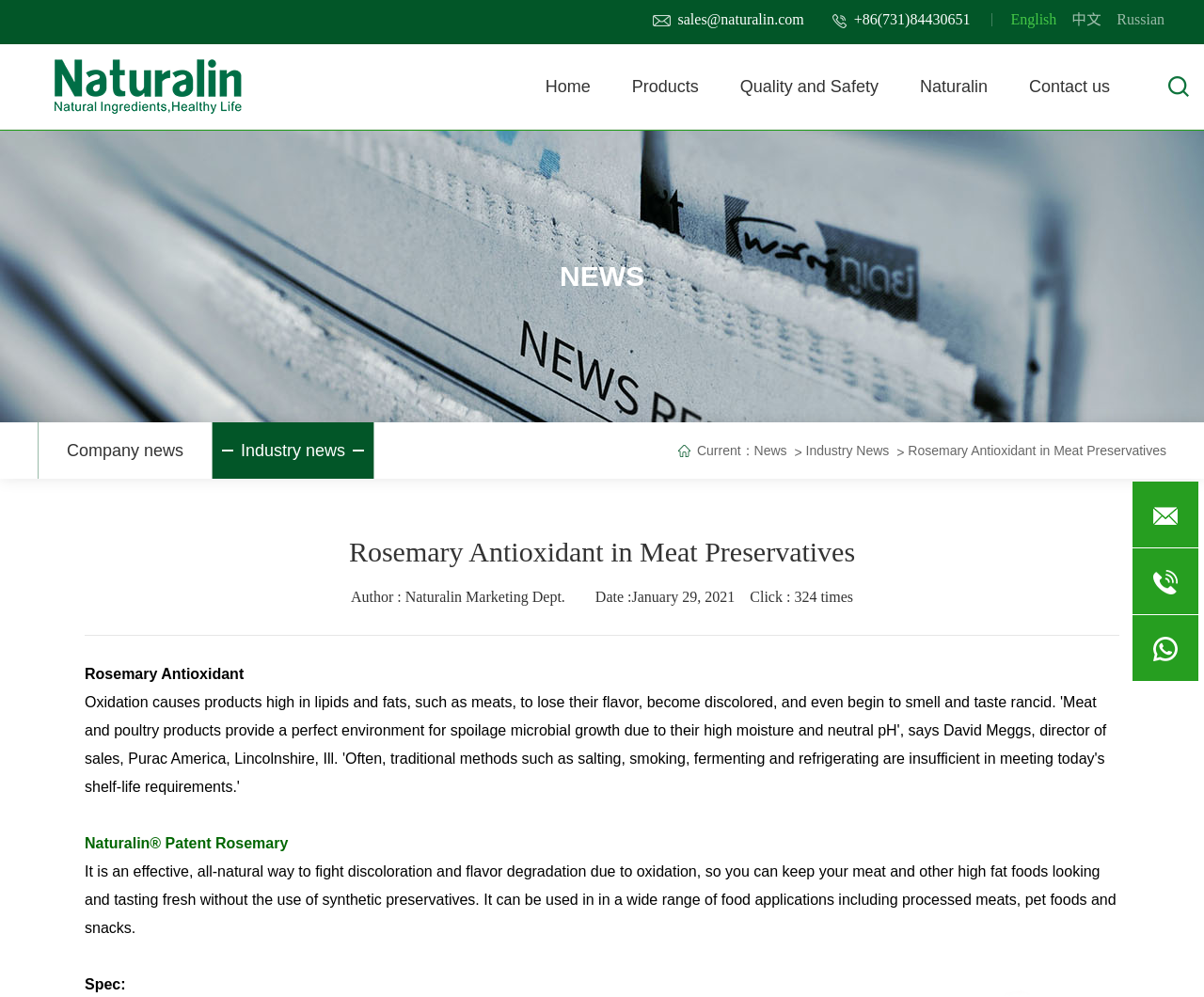Respond with a single word or phrase:
What languages can the website be translated to?

English, Chinese, Russian